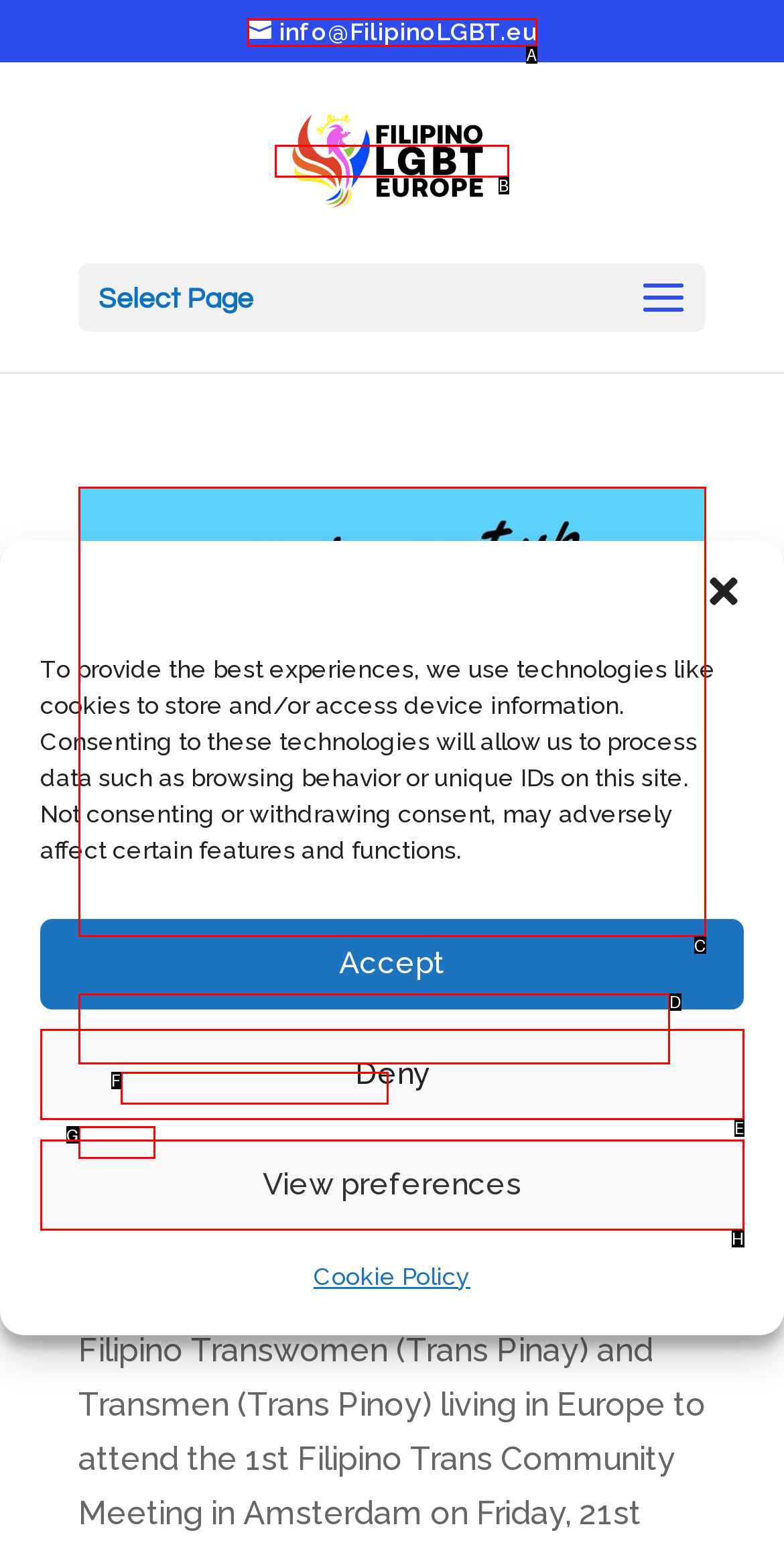Identify which lettered option completes the task: read Trans Pinay/Pinoy Community Meeting called in Amsterdam article. Provide the letter of the correct choice.

C